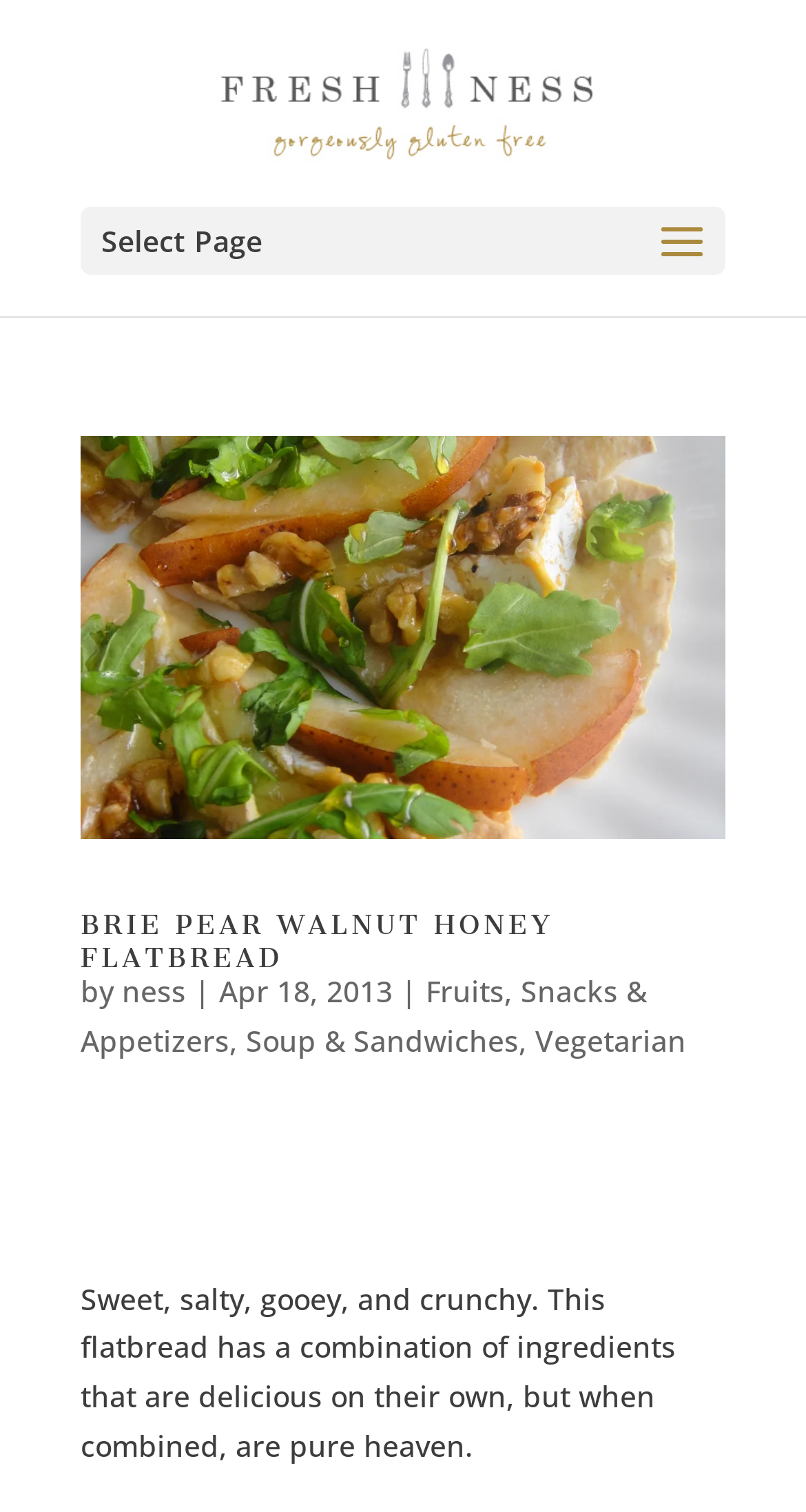Generate a thorough caption that explains the contents of the webpage.

The webpage appears to be a blog or article page about a specific sandwich recipe, titled "Brie Pear Walnut Honey Flatbread". At the top, there is a logo or brand name "FreshNess" with an accompanying image, taking up about a quarter of the screen width. Below the logo, there is a dropdown menu or navigation bar with the label "Select Page".

The main content of the page is dedicated to the sandwich recipe, featuring a large image of the dish that spans almost the entire screen width. The image is accompanied by a heading that reads "BRIE PEAR WALNUT HONEY FLATBREAD" in a larger font size. Below the heading, there is a brief description of the recipe, including the author's name "ness" and the date "Apr 18, 2013".

To the right of the author's name, there are several links to related categories, including "Fruits", "Snacks & Appetizers", "Soup & Sandwiches", and "Vegetarian". These links are arranged horizontally and take up about half of the screen width.

Finally, at the bottom of the page, there is a longer paragraph of text that provides a detailed description of the sandwich recipe, highlighting its unique combination of ingredients and flavors.